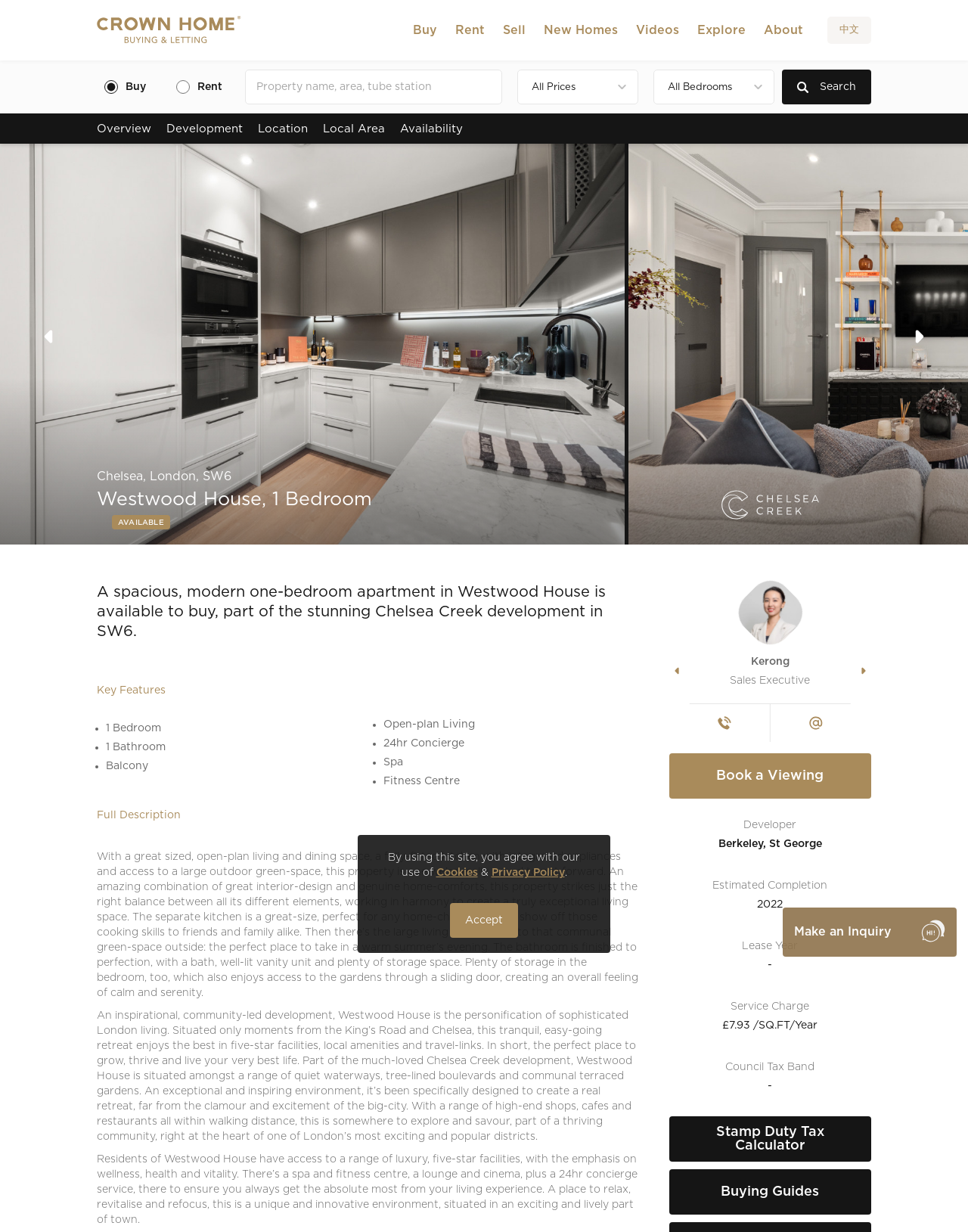Please identify the bounding box coordinates for the region that you need to click to follow this instruction: "Search for a property".

[0.263, 0.065, 0.509, 0.076]